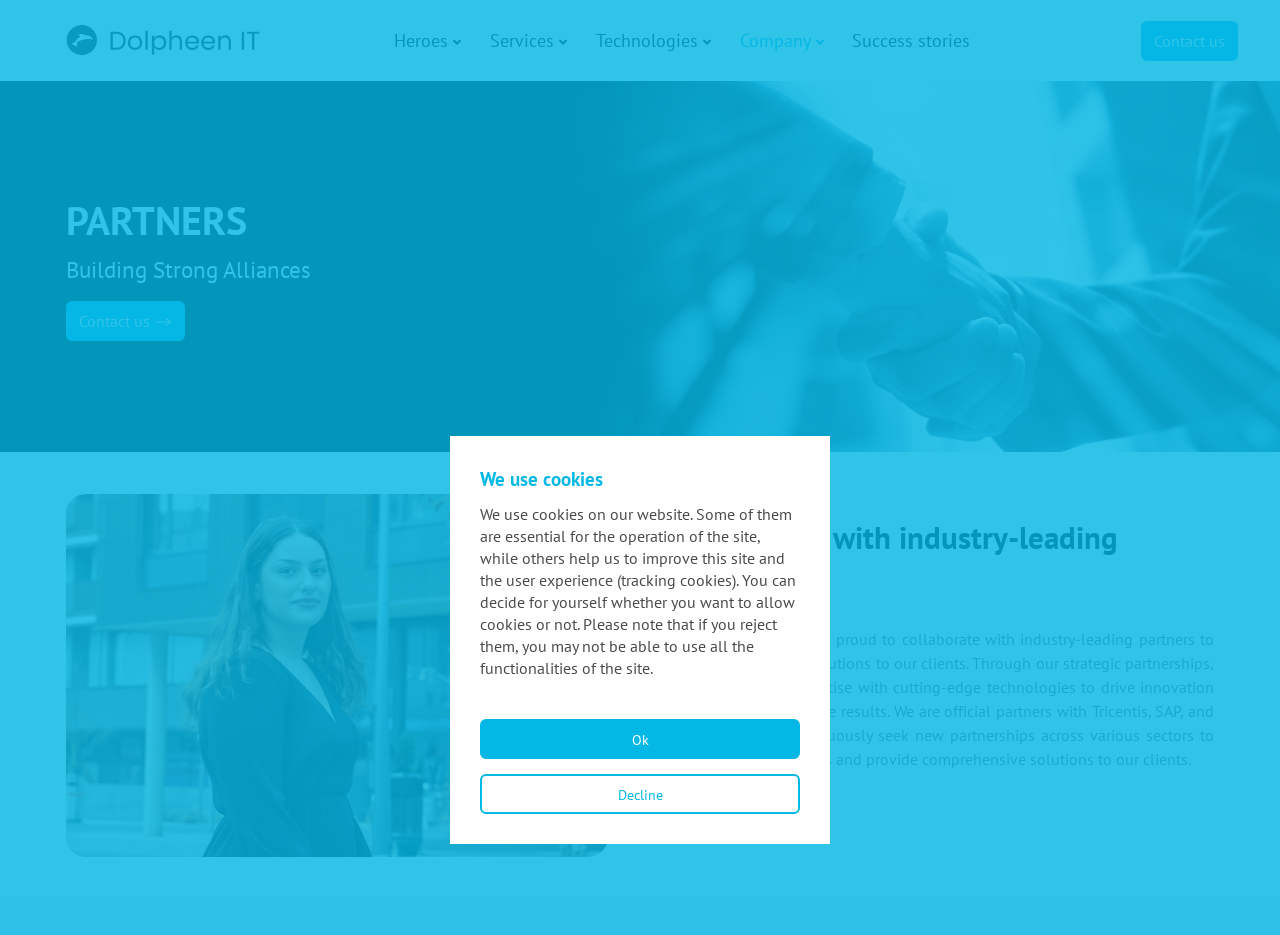Please identify the bounding box coordinates of the area I need to click to accomplish the following instruction: "Click the Request A Quote link".

None